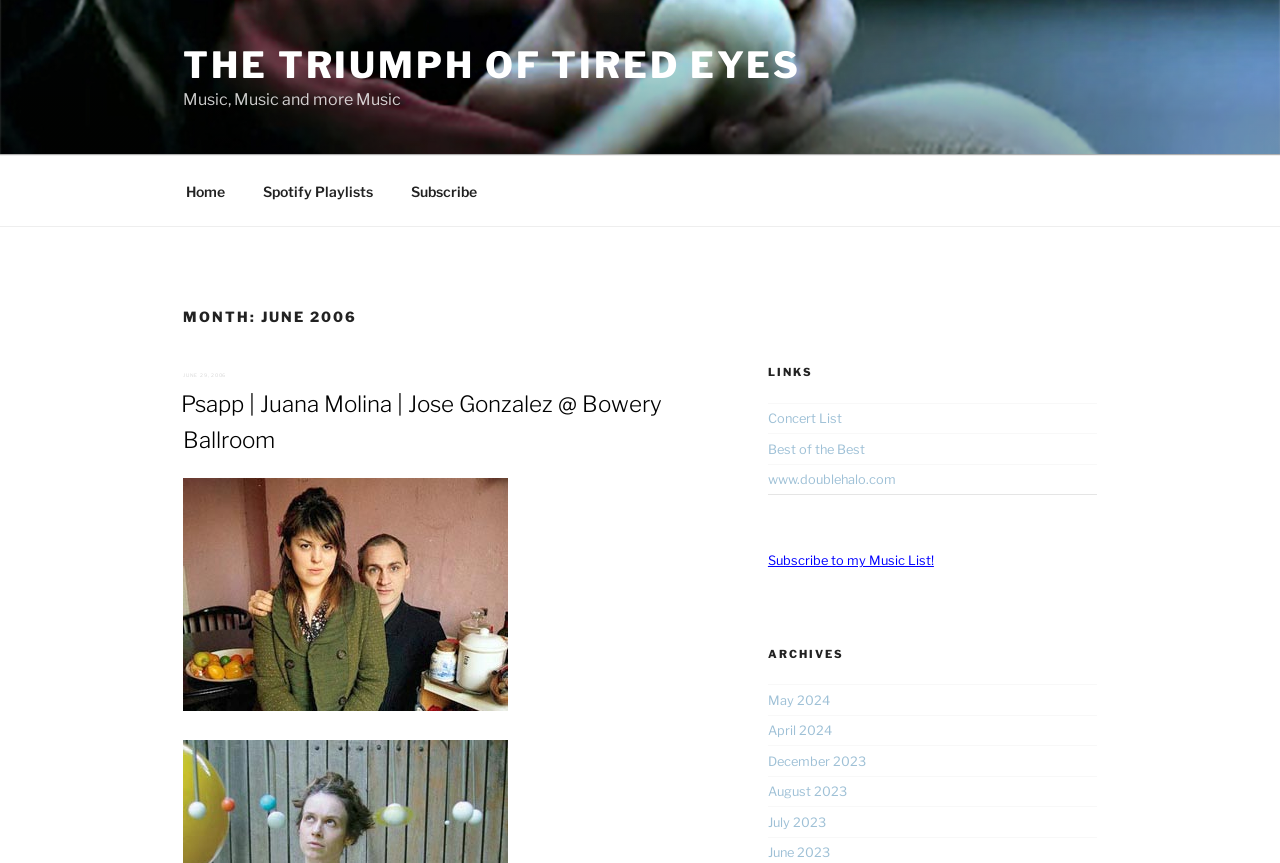Can you look at the image and give a comprehensive answer to the question:
How many links are there in the 'Top Menu'?

I examined the 'Top Menu' section and counted the number of links. There are three links: 'Home', 'Spotify Playlists', and 'Subscribe'.